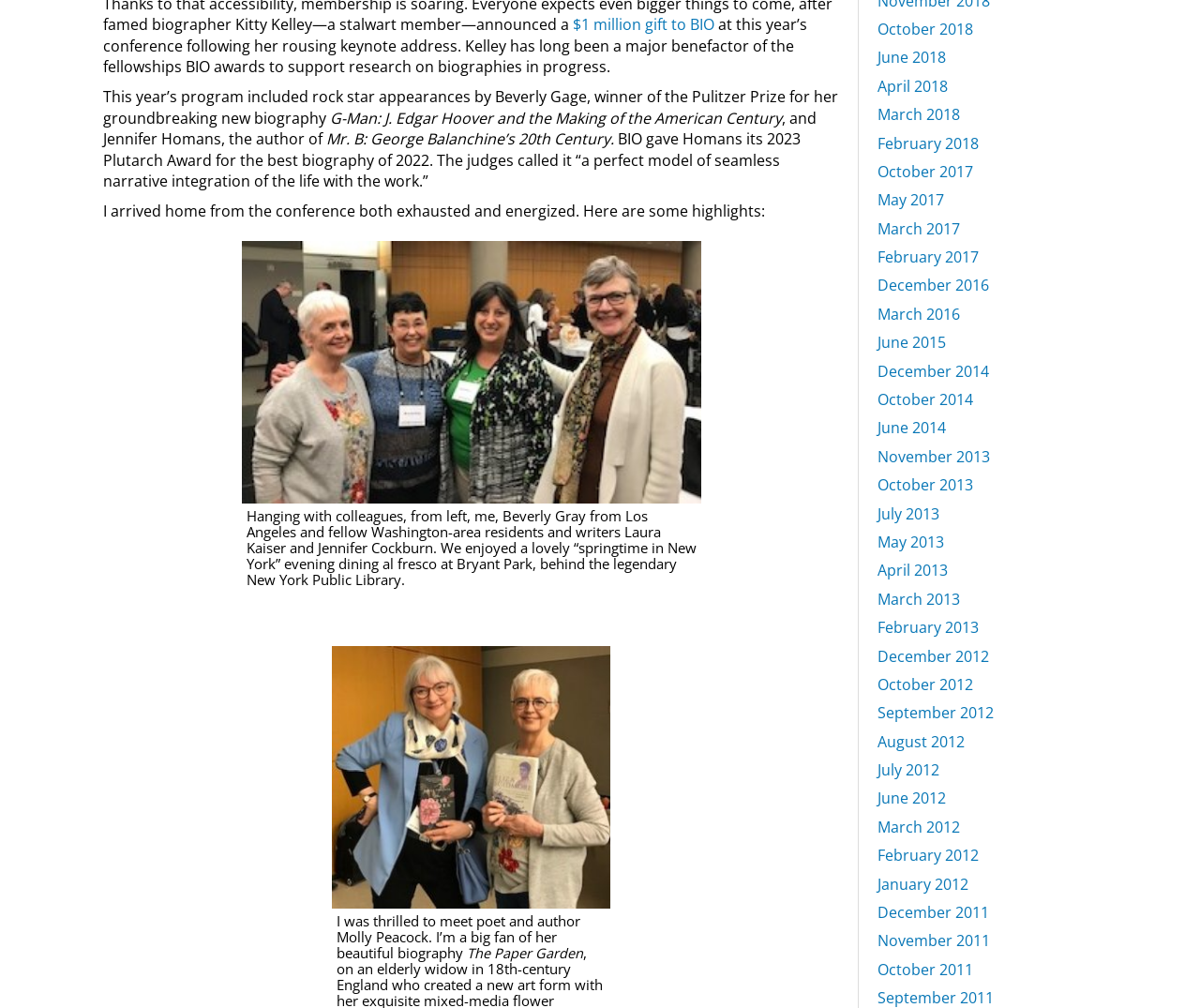Please predict the bounding box coordinates of the element's region where a click is necessary to complete the following instruction: "View the image of Molly Peacock and Diana Parsell". The coordinates should be represented by four float numbers between 0 and 1, i.e., [left, top, right, bottom].

[0.277, 0.641, 0.509, 0.901]